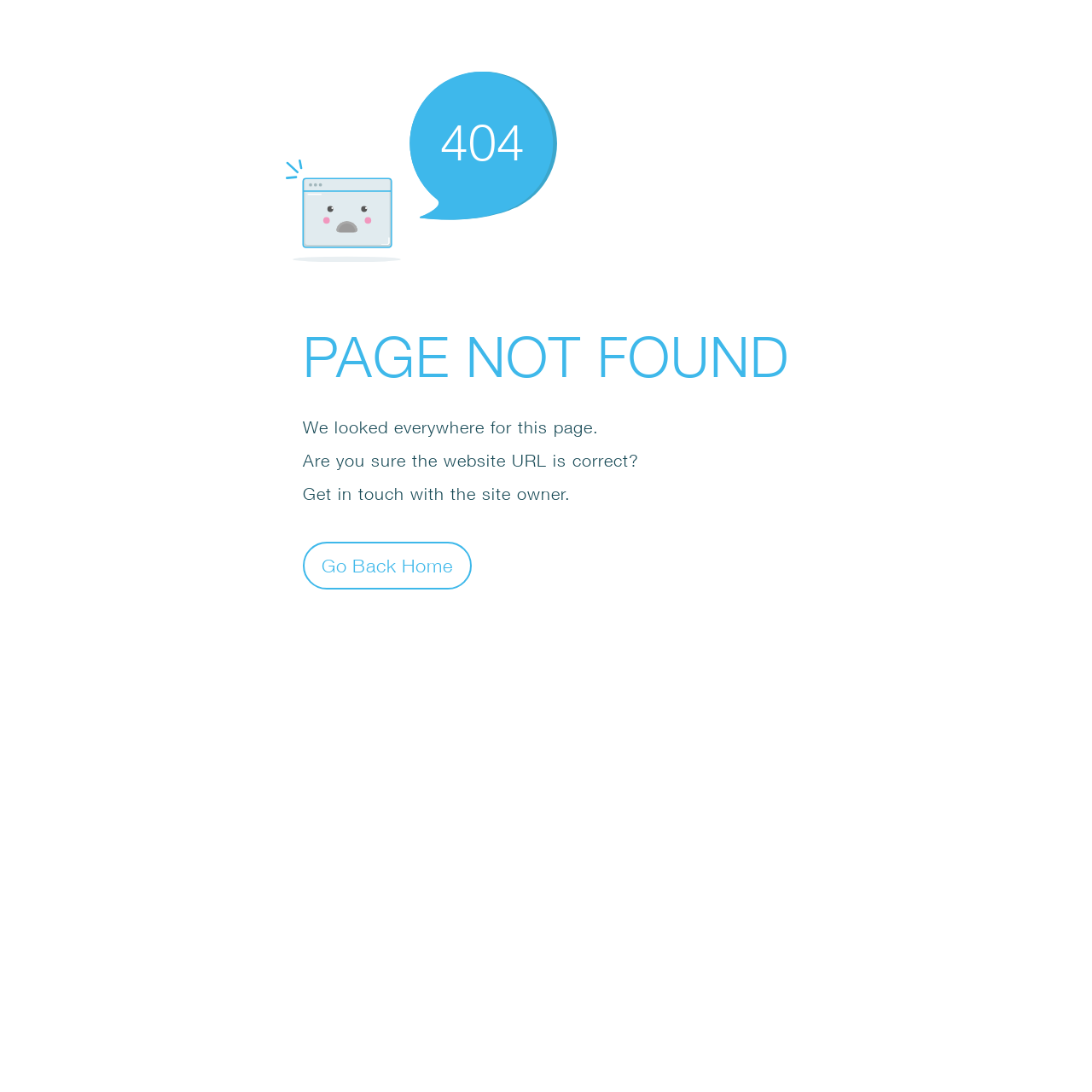What is the user advised to check?
Analyze the screenshot and provide a detailed answer to the question.

The user is advised to check if the website URL is correct, as indicated by the StaticText element 'Are you sure the website URL is correct?'.